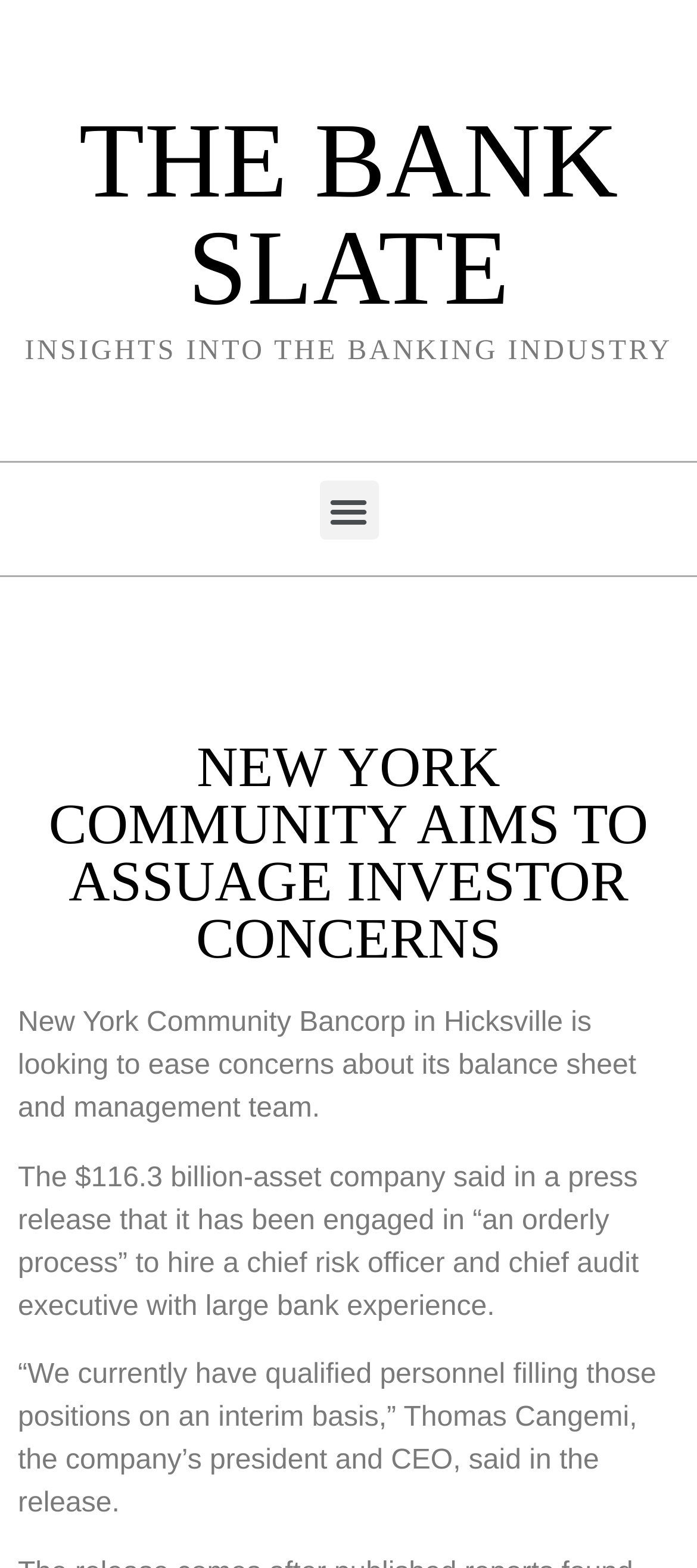Find the bounding box coordinates of the UI element according to this description: "Menu".

[0.458, 0.307, 0.542, 0.345]